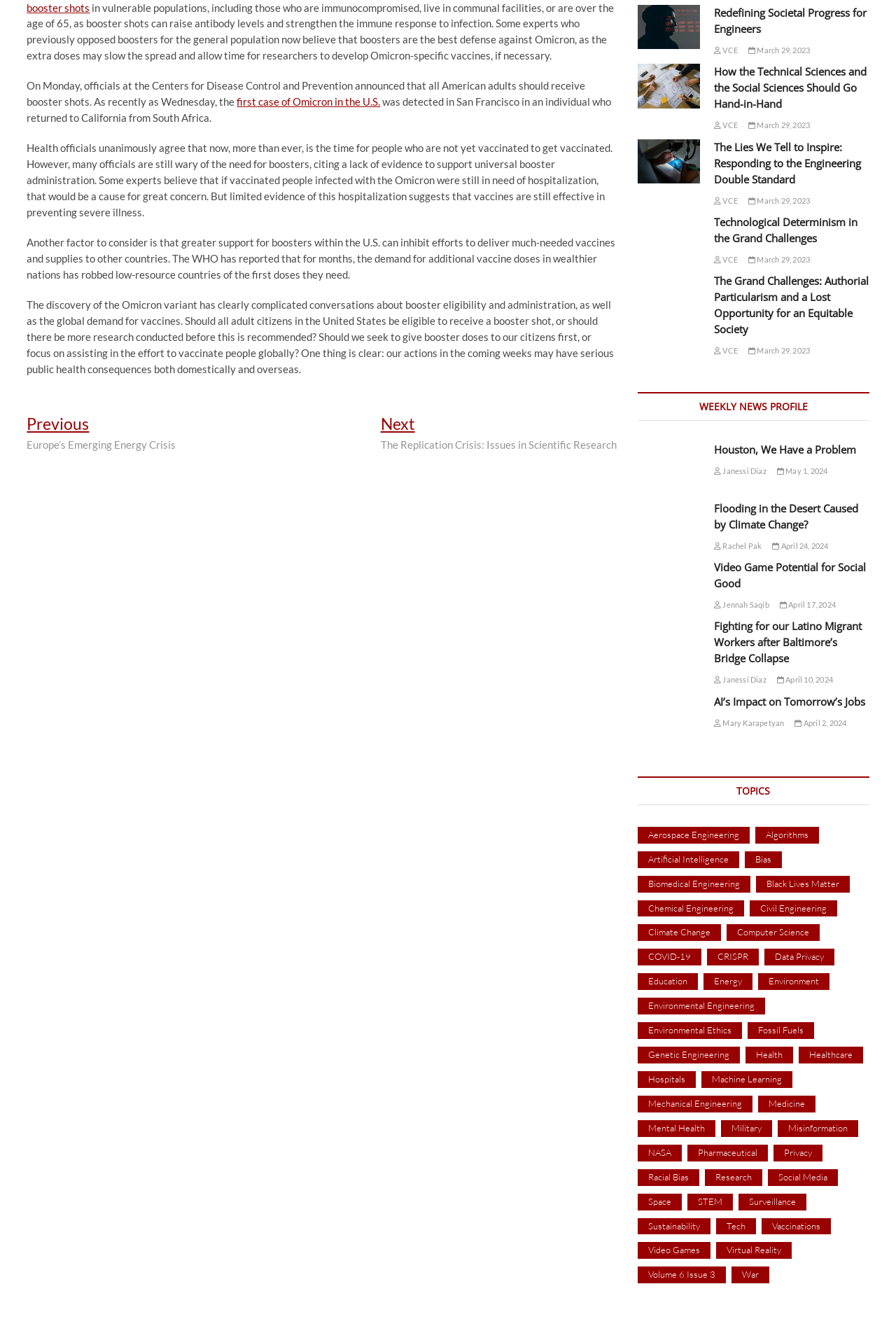Locate the bounding box coordinates of the clickable region necessary to complete the following instruction: "View the article 'Redefining Societal Progress for Engineers'". Provide the coordinates in the format of four float numbers between 0 and 1, i.e., [left, top, right, bottom].

[0.711, 0.004, 0.781, 0.037]